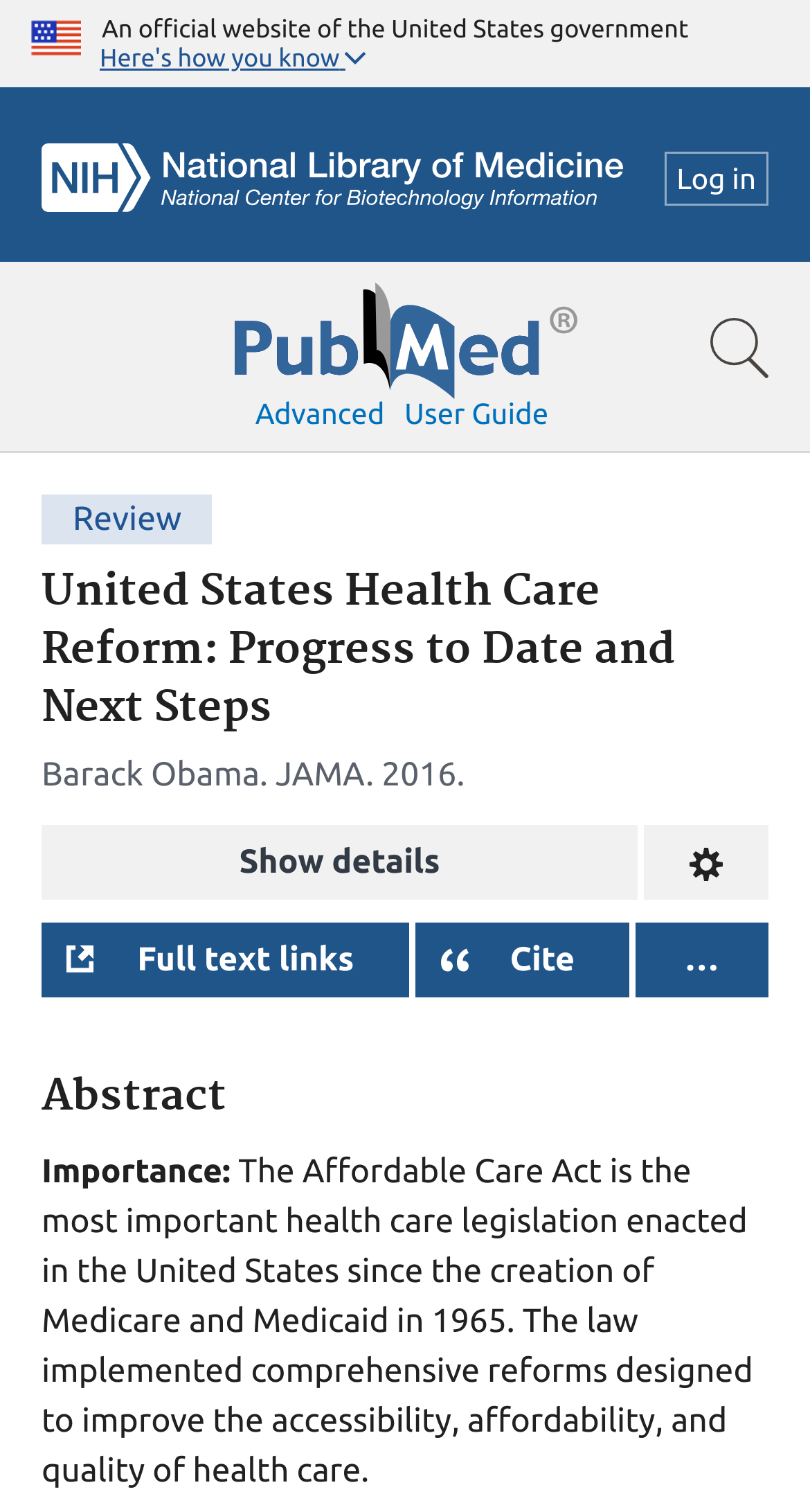Determine the bounding box coordinates for the area that needs to be clicked to fulfill this task: "Log in to the system". The coordinates must be given as four float numbers between 0 and 1, i.e., [left, top, right, bottom].

[0.82, 0.1, 0.949, 0.136]